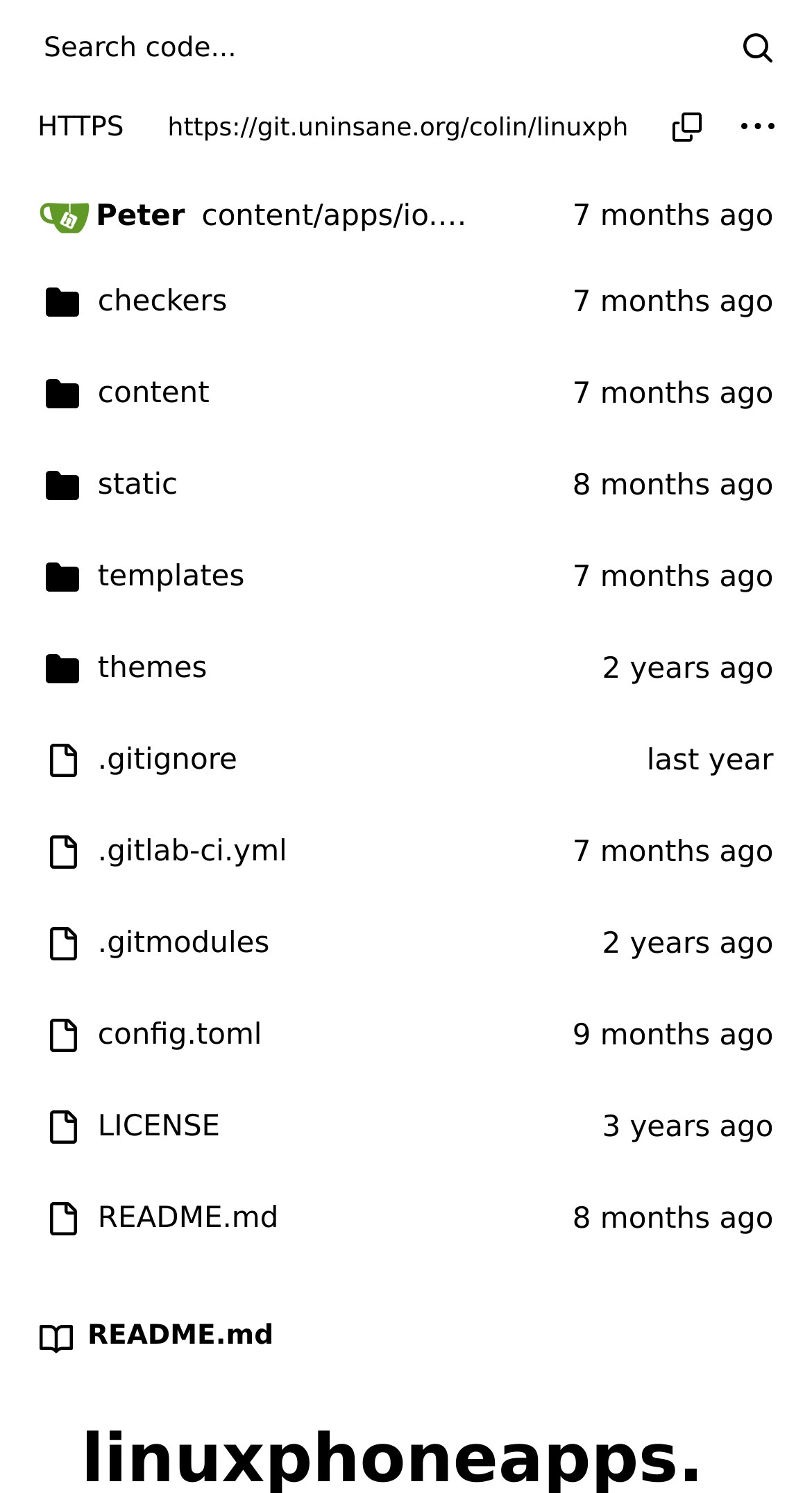Locate the bounding box for the described UI element: "config.toml". Ensure the coordinates are four float numbers between 0 and 1, formatted as [left, top, right, bottom].

[0.12, 0.672, 0.323, 0.716]